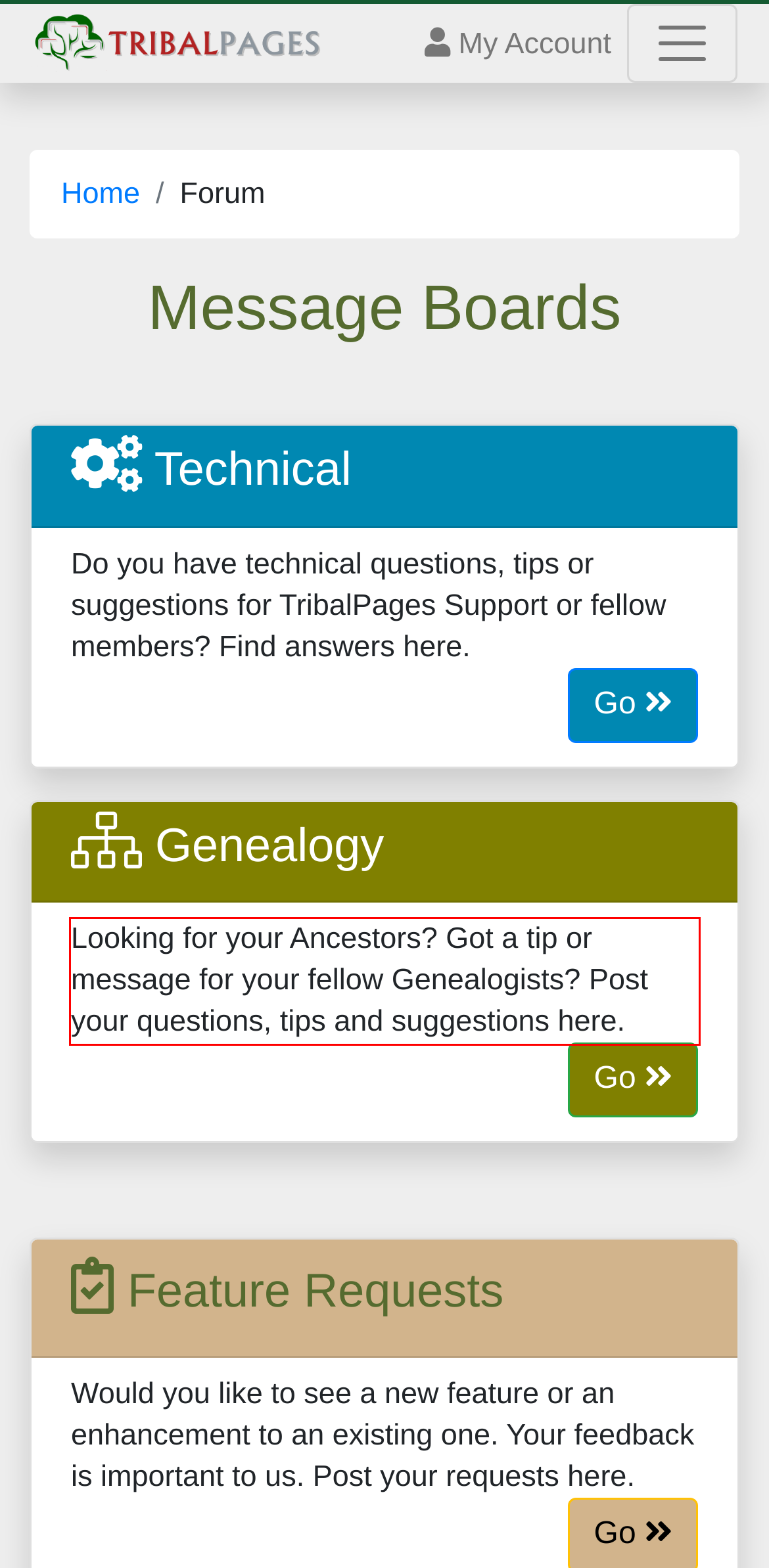Given a webpage screenshot with a red bounding box, perform OCR to read and deliver the text enclosed by the red bounding box.

Looking for your Ancestors? Got a tip or message for your fellow Genealogists? Post your questions, tips and suggestions here.